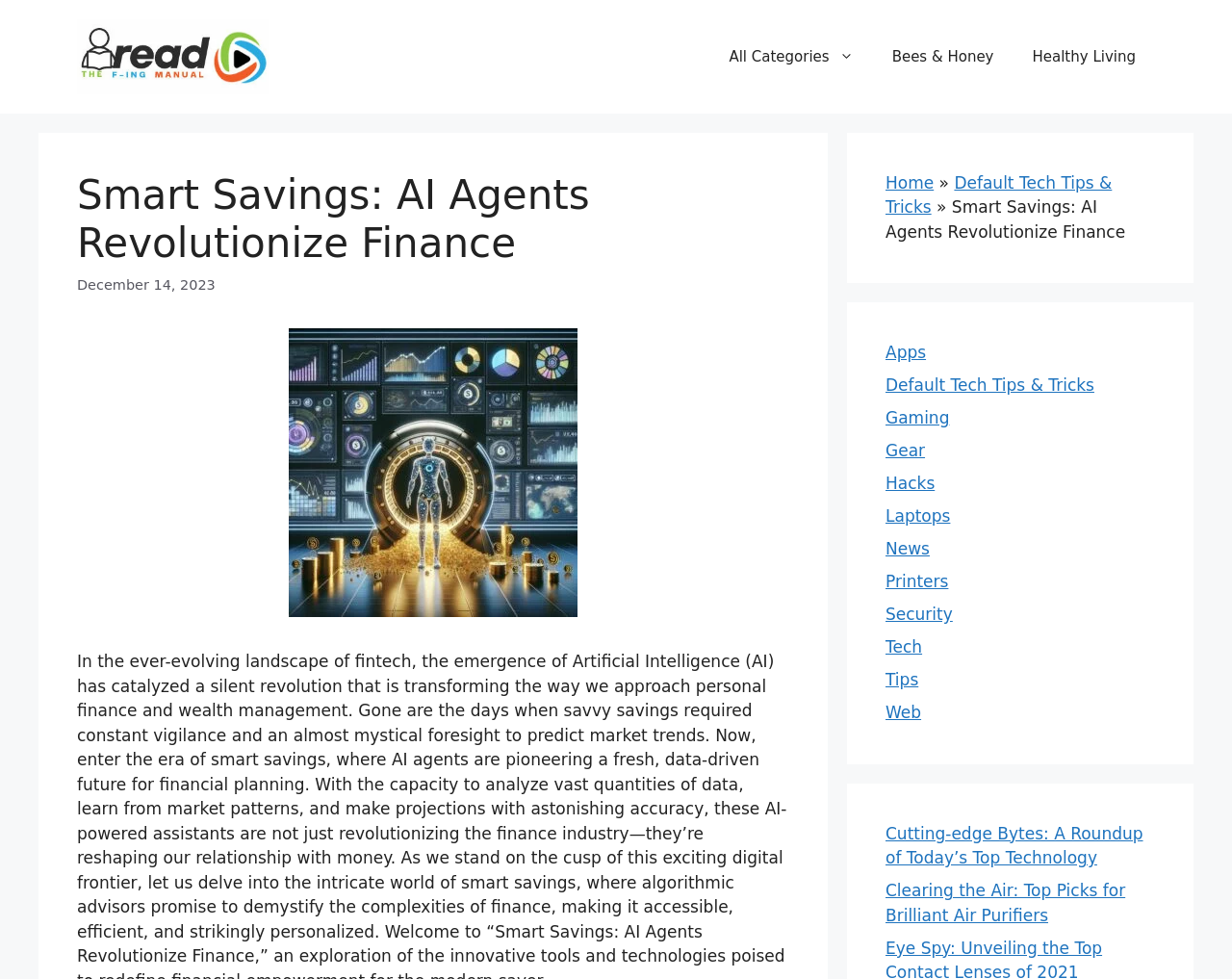Can you determine the main header of this webpage?

Smart Savings: AI Agents Revolutionize Finance